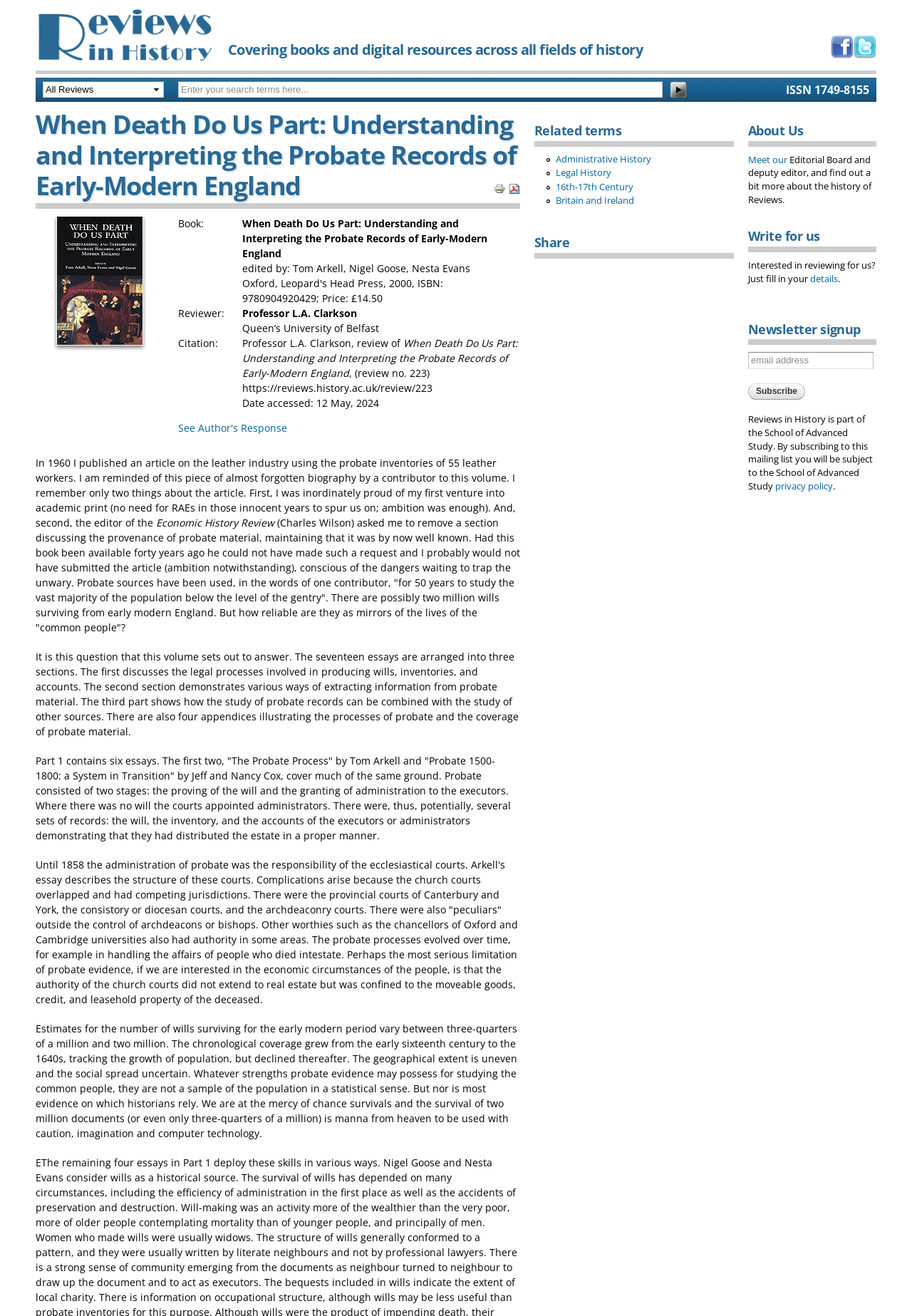Given the element description: "DearEsq", predict the bounding box coordinates of the UI element it refers to, using four float numbers between 0 and 1, i.e., [left, top, right, bottom].

None